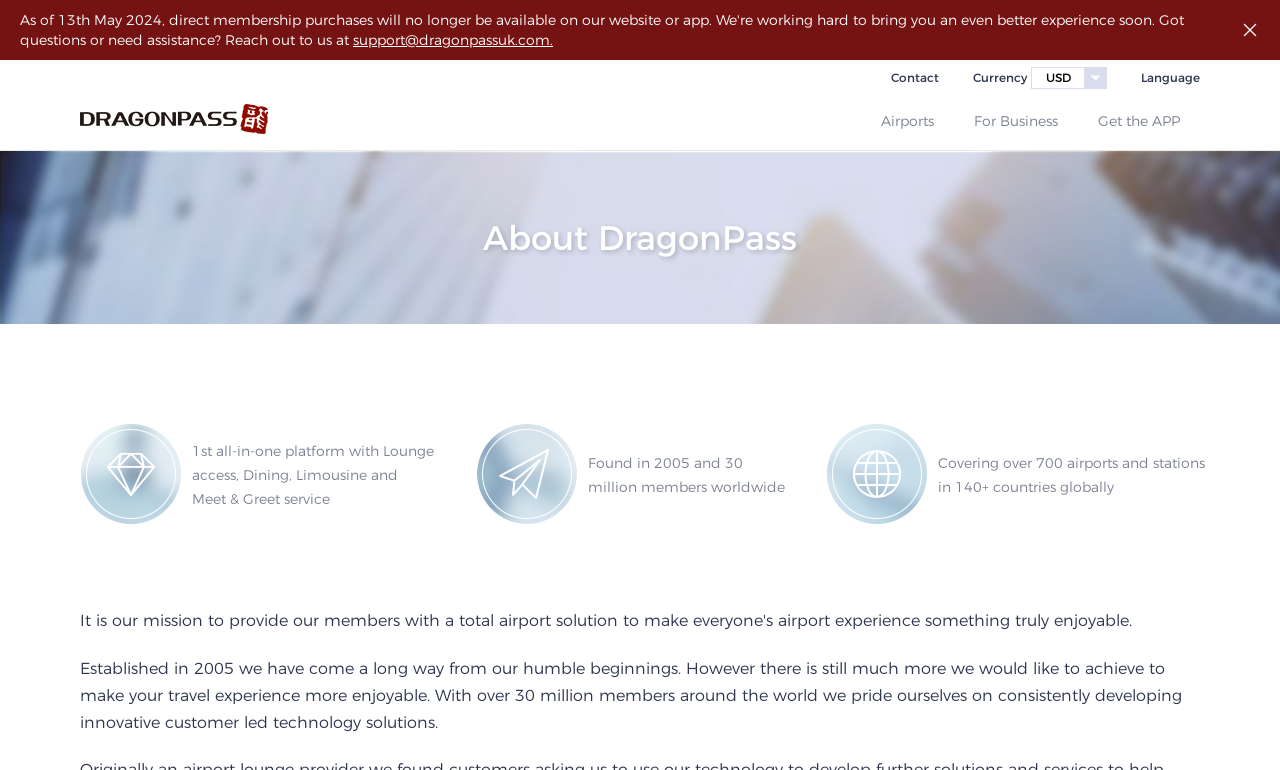Create an elaborate caption that covers all aspects of the webpage.

The webpage is about DragonPass, a digital airport platform. At the top left, there is a static text displaying the email address "support@dragonpassuk.com." On the top right, there is an icon image. Below the icon, there are three links: "Contact", "Currency", and "Language". The "Currency" link is followed by a static text "USD". 

To the left of these links, there is another link with no text. Below this link, there are three more links: "Airports", "For Business", and another link with no text. The "Get the APP" static text is located to the right of these links.

In the middle of the page, there is a section that describes DragonPass. The title "About DragonPass" is followed by a paragraph of text that explains the platform's features, including lounge access, dining, limousine, and meet & greet services. Below this, there are three lines of static text that describe the company's history, membership, and global coverage.

At the bottom of the page, there is a longer paragraph of static text that provides more information about the company's history, mission, and goals.